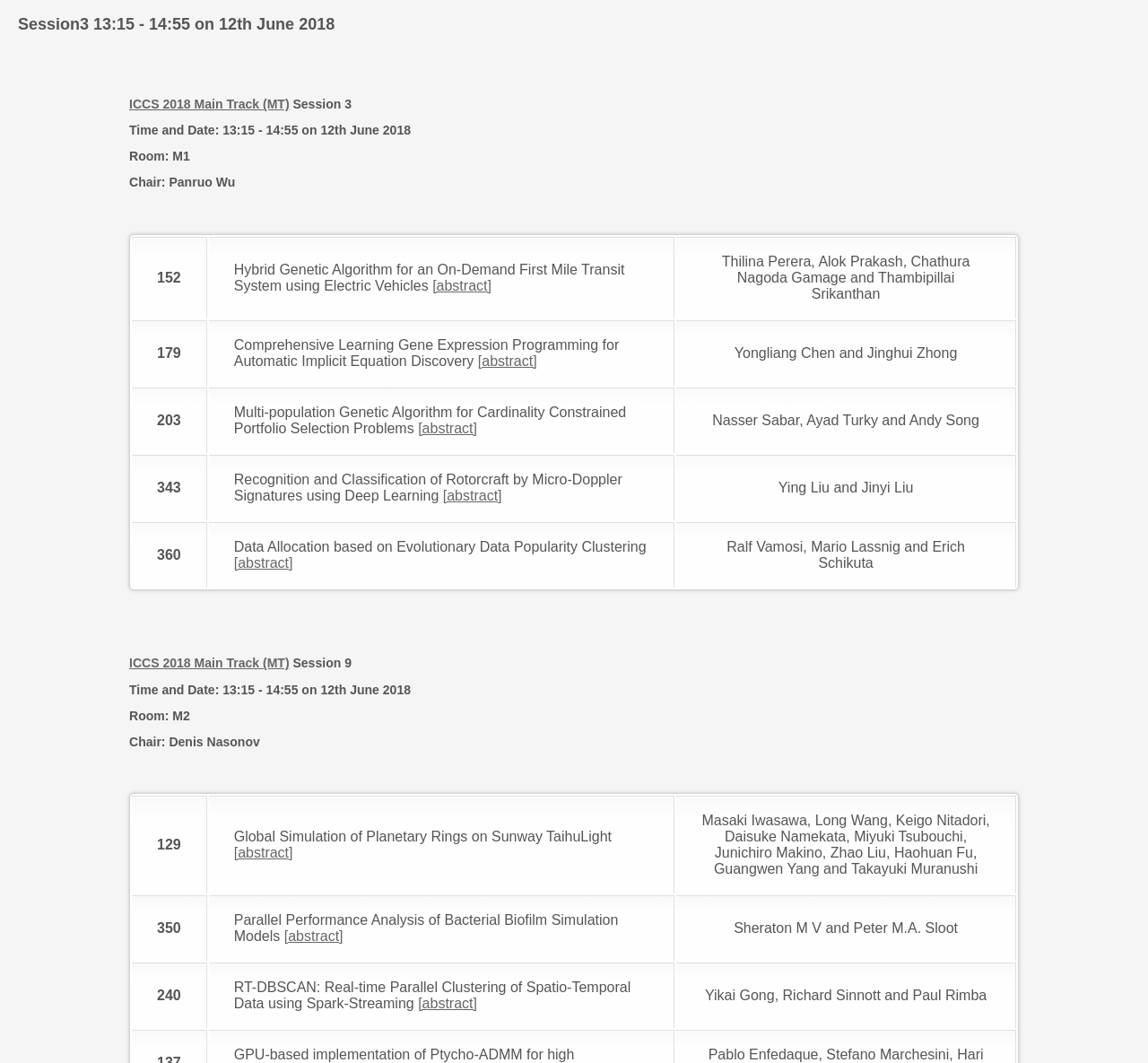Predict the bounding box coordinates for the UI element described as: "[abstract]". The coordinates should be four float numbers between 0 and 1, presented as [left, top, right, bottom].

[0.416, 0.333, 0.468, 0.347]